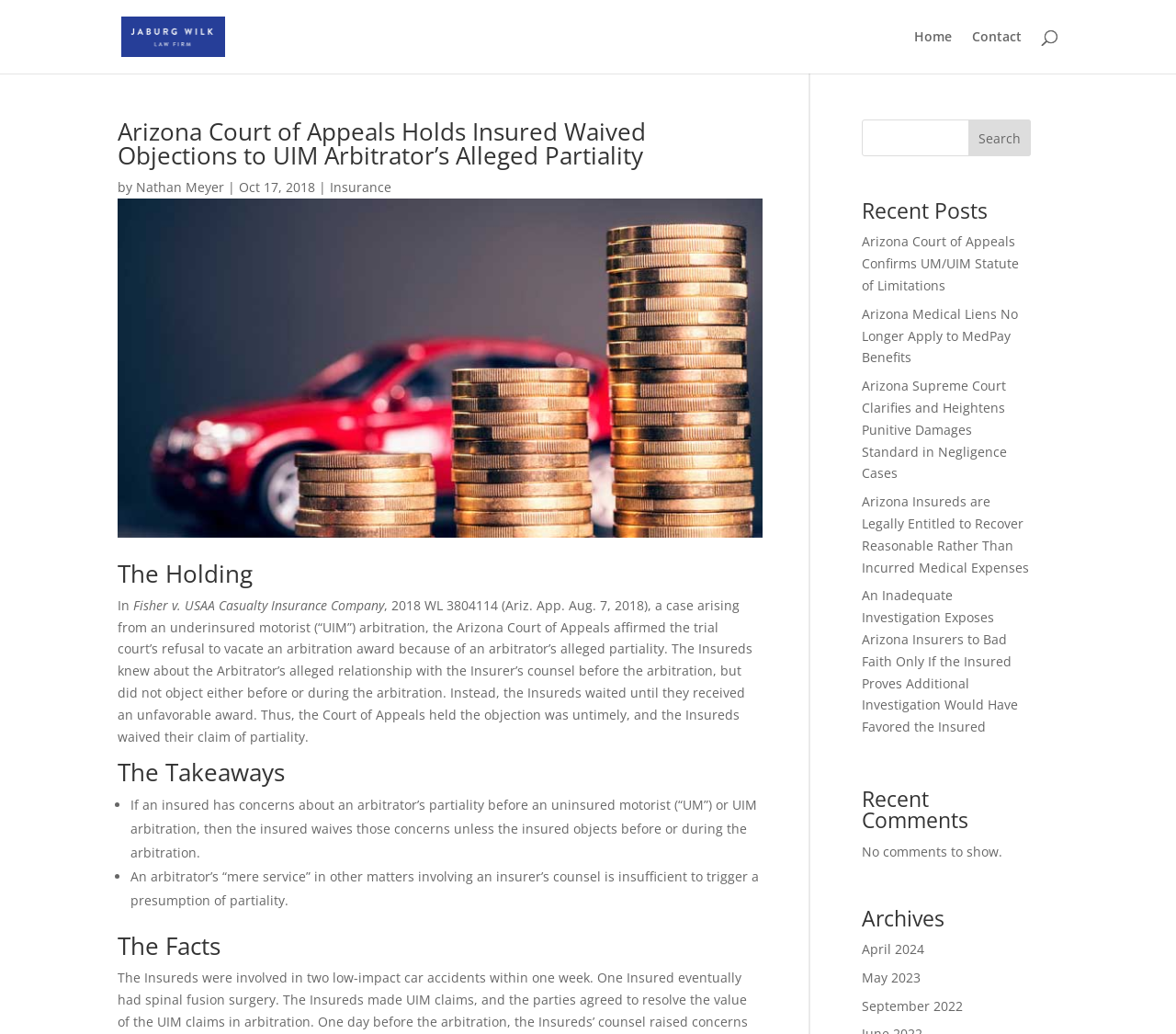Please provide a short answer using a single word or phrase for the question:
Who wrote the article?

Nathan Meyer